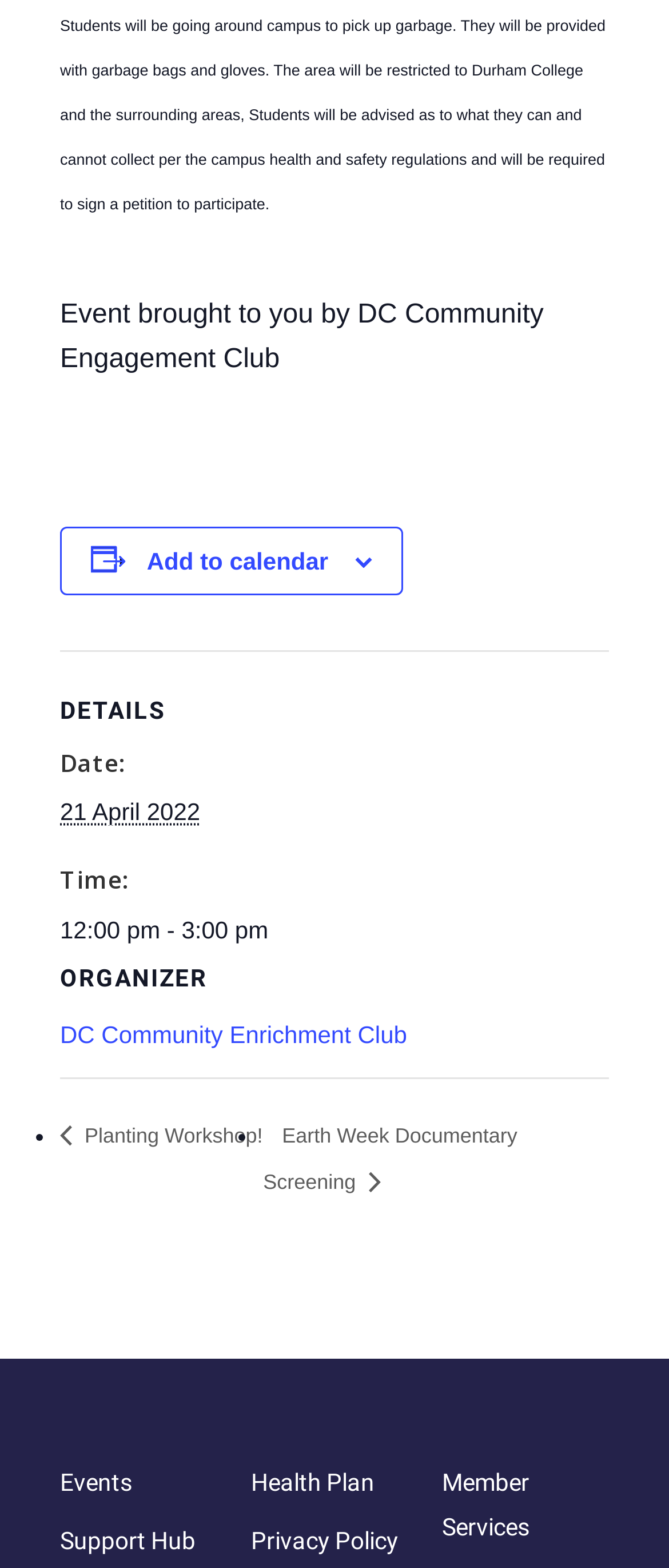Based on the provided description, "Fields and platforms", find the bounding box of the corresponding UI element in the screenshot.

None